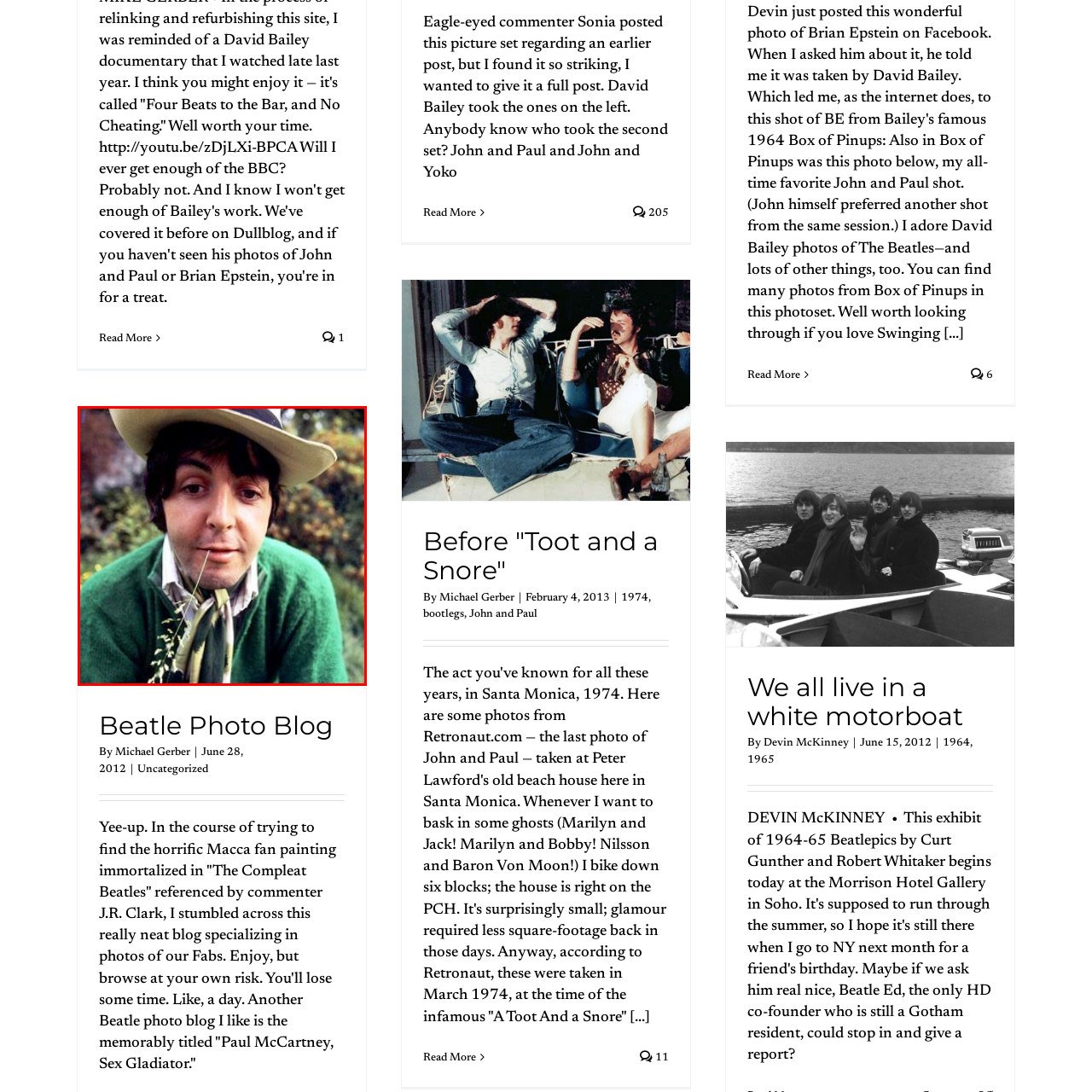What is protruding from the corner of Paul McCartney's mouth?
Pay attention to the part of the image enclosed by the red bounding box and respond to the question in detail.

Upon closer inspection of the image, we can observe that a small piece of grass is protruding from the corner of Paul McCartney's mouth, adding to the carefree and relaxed atmosphere of the photograph.